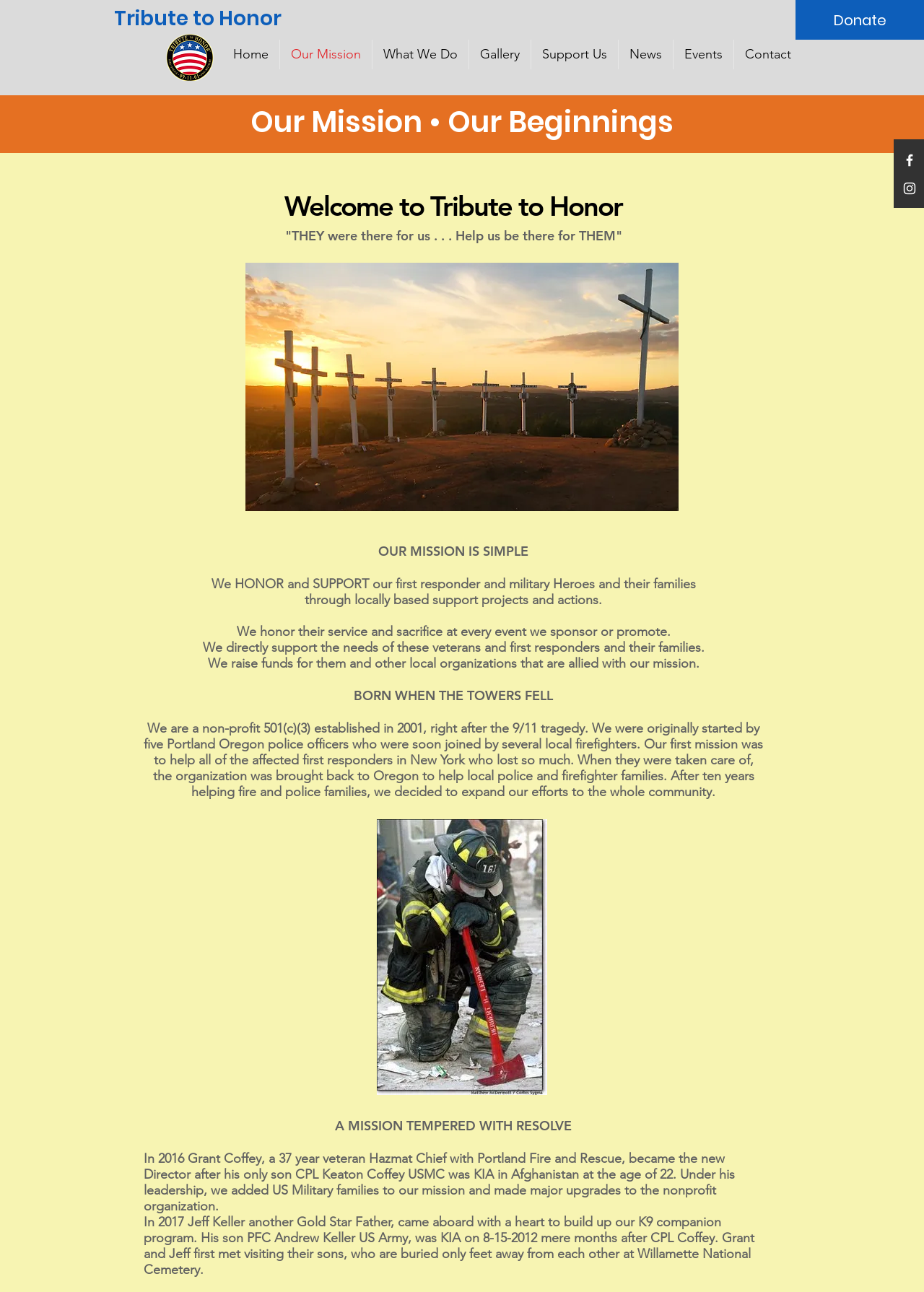Specify the bounding box coordinates for the region that must be clicked to perform the given instruction: "Support Us".

[0.575, 0.031, 0.668, 0.054]